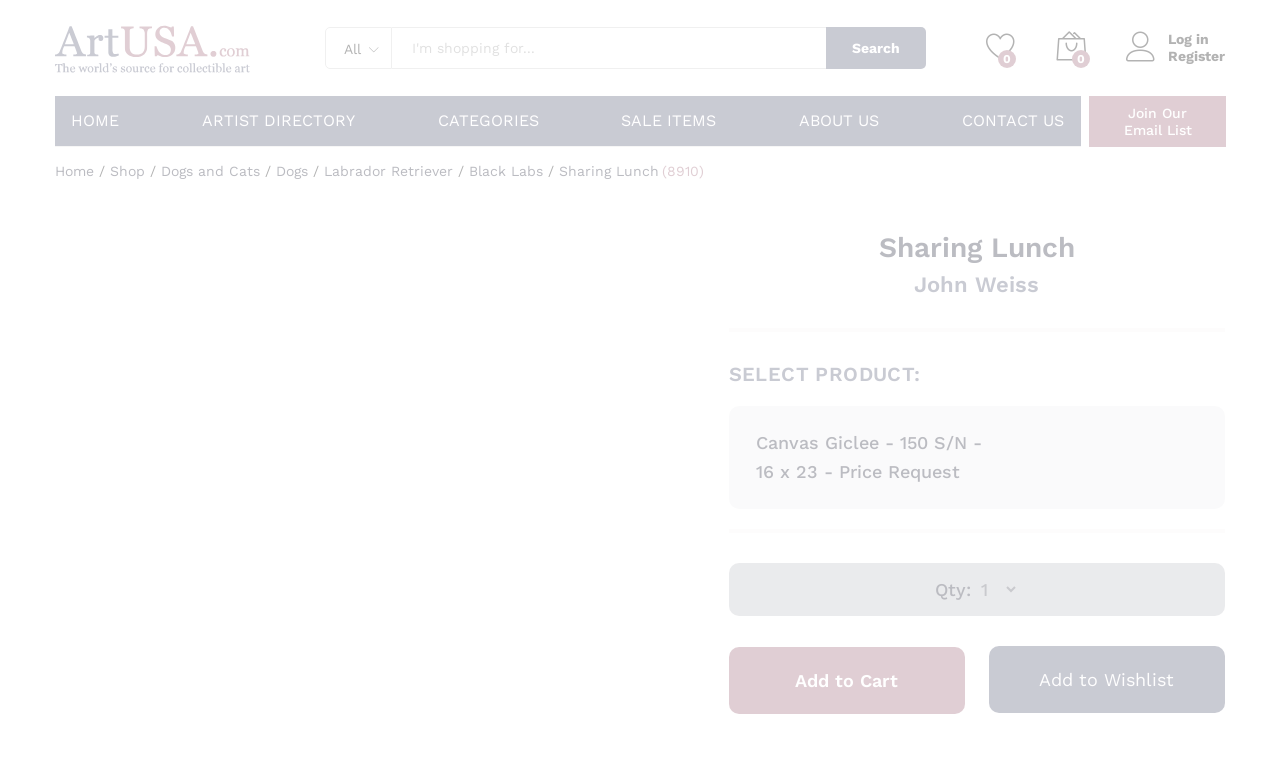Give the bounding box coordinates for the element described as: "Dogs and Cats".

[0.126, 0.212, 0.203, 0.232]